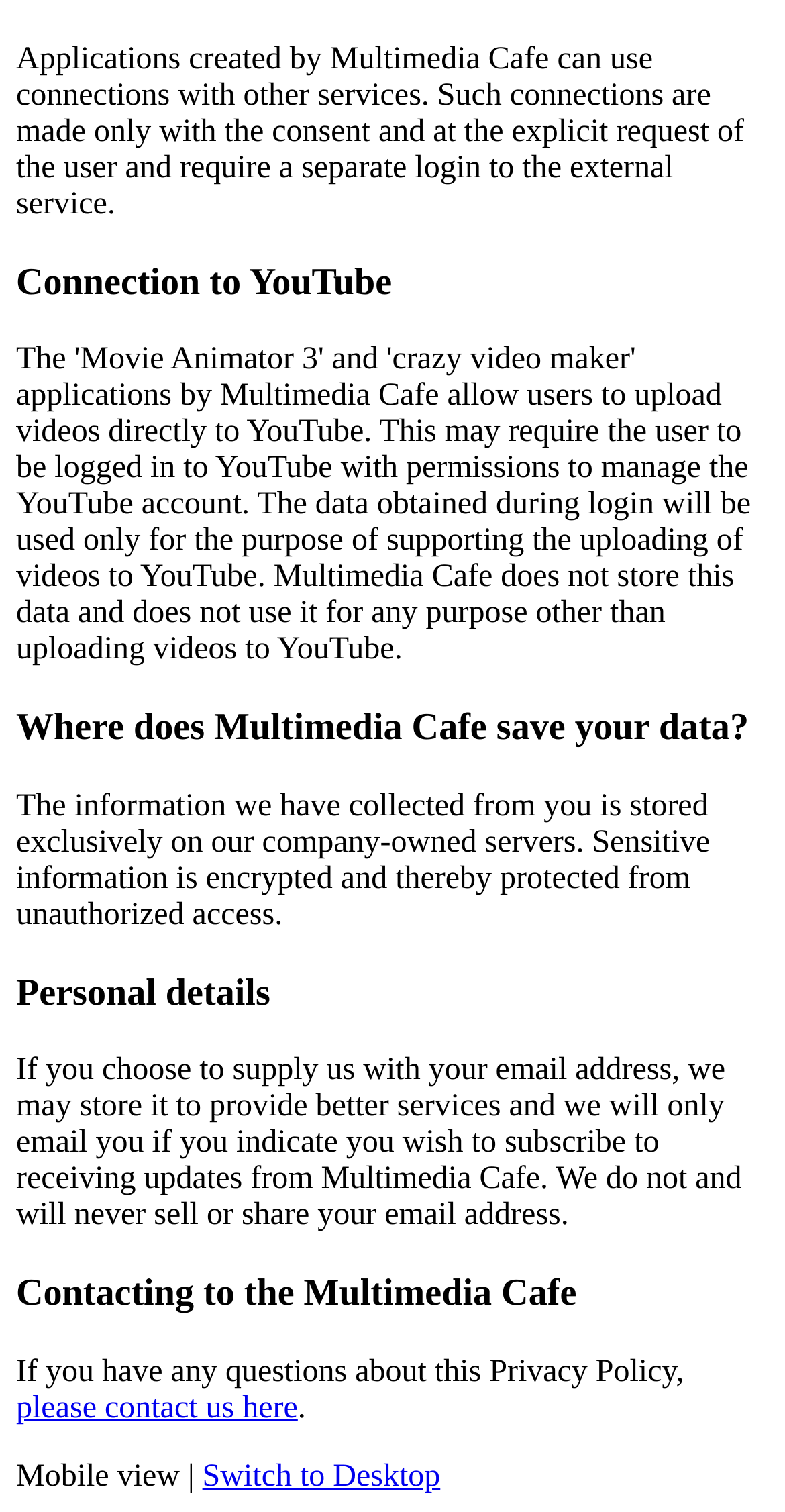From the screenshot, find the bounding box of the UI element matching this description: "Switch to Desktop". Supply the bounding box coordinates in the form [left, top, right, bottom], each a float between 0 and 1.

[0.258, 0.965, 0.561, 0.988]